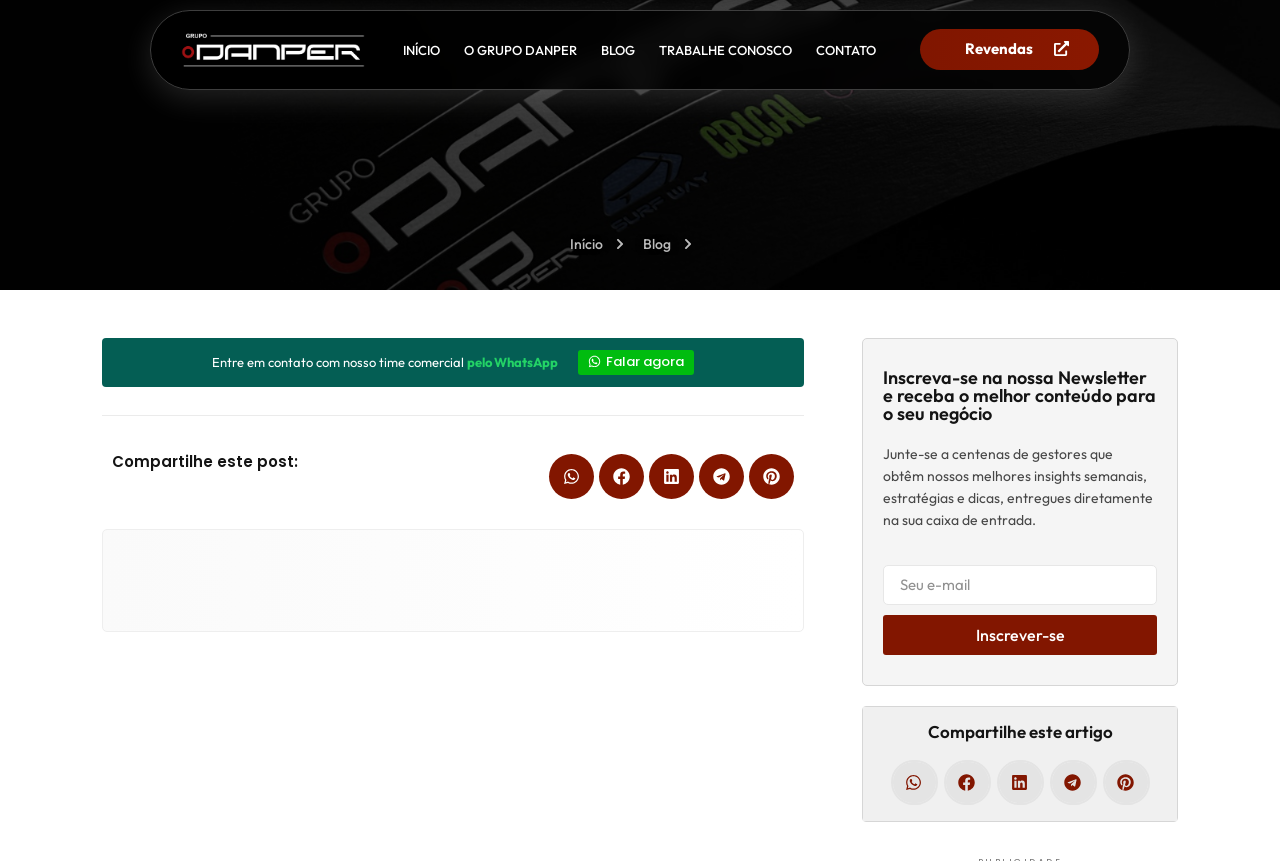Using the description "Início", locate and provide the bounding box of the UI element.

[0.445, 0.271, 0.471, 0.296]